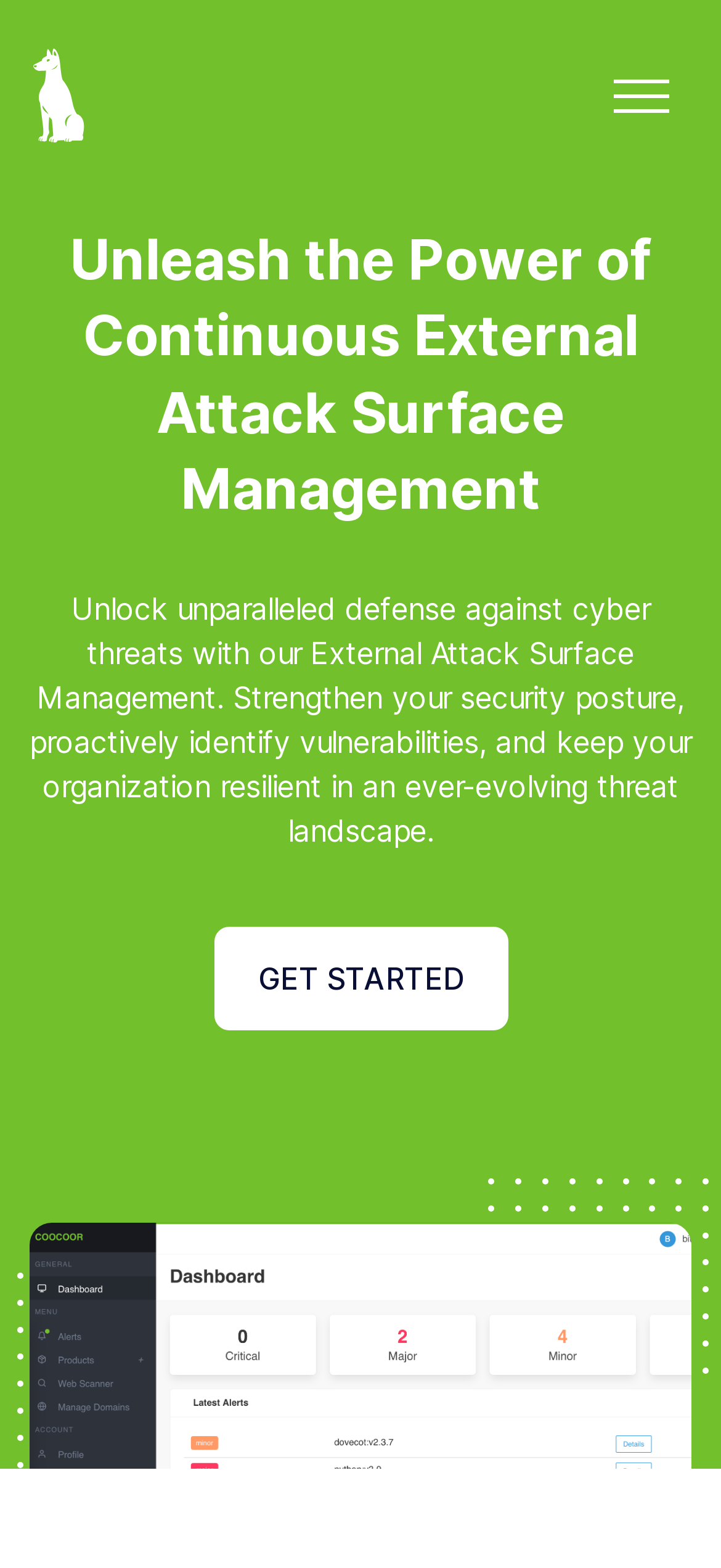What is the main image on the webpage?
Answer the question with as much detail as possible.

The main image on the webpage is referred to as the 'hero' image, which is a large image that takes up most of the screen and is likely used to visually represent the concept of External Attack Surface Management.